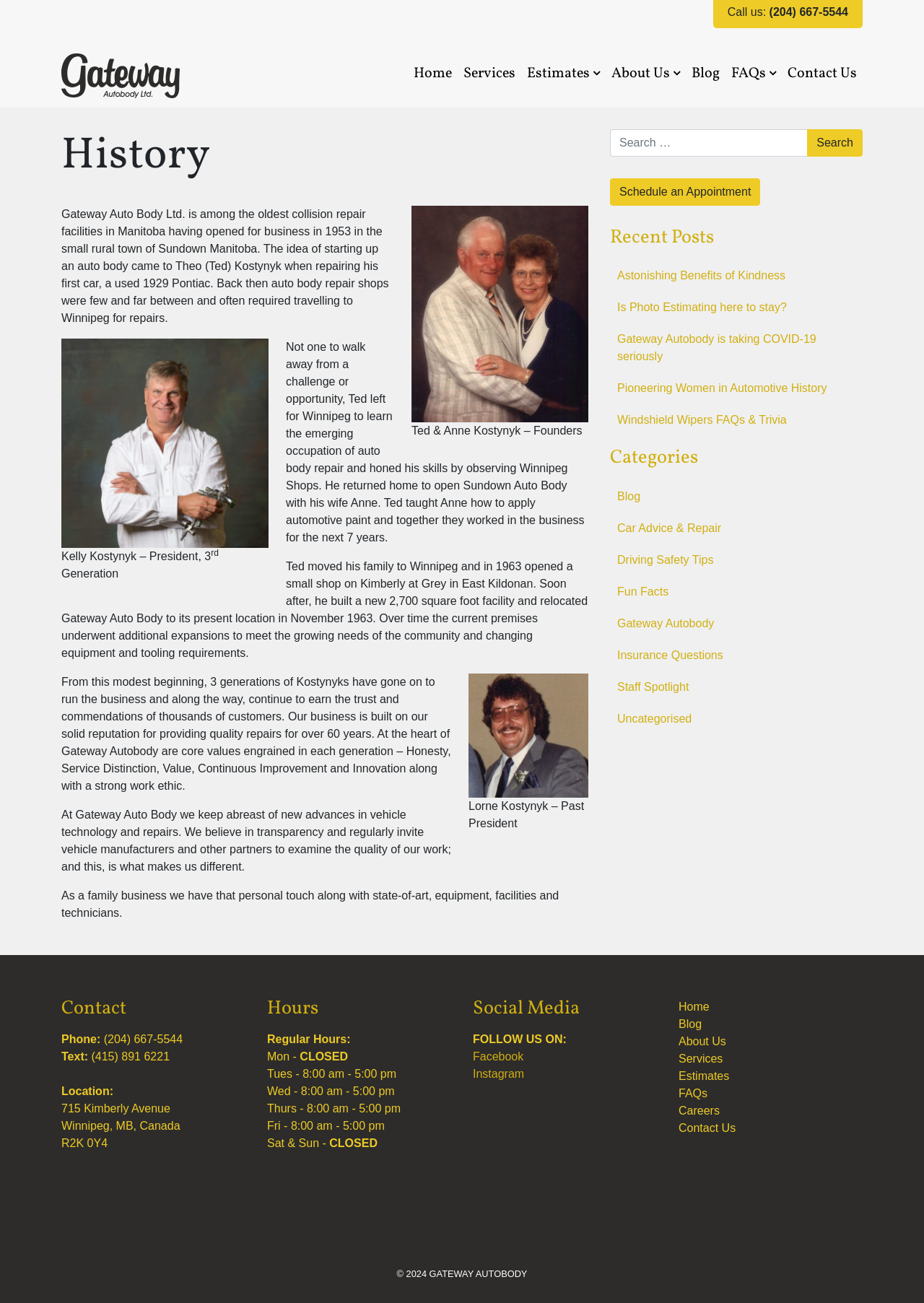Analyze the image and give a detailed response to the question:
What is the address of Gateway Autobody?

The address of Gateway Autobody can be found in the contact section of the webpage, where it is listed as '715 Kimberly Avenue, Winnipeg, MB, Canada R2K 0Y4'.